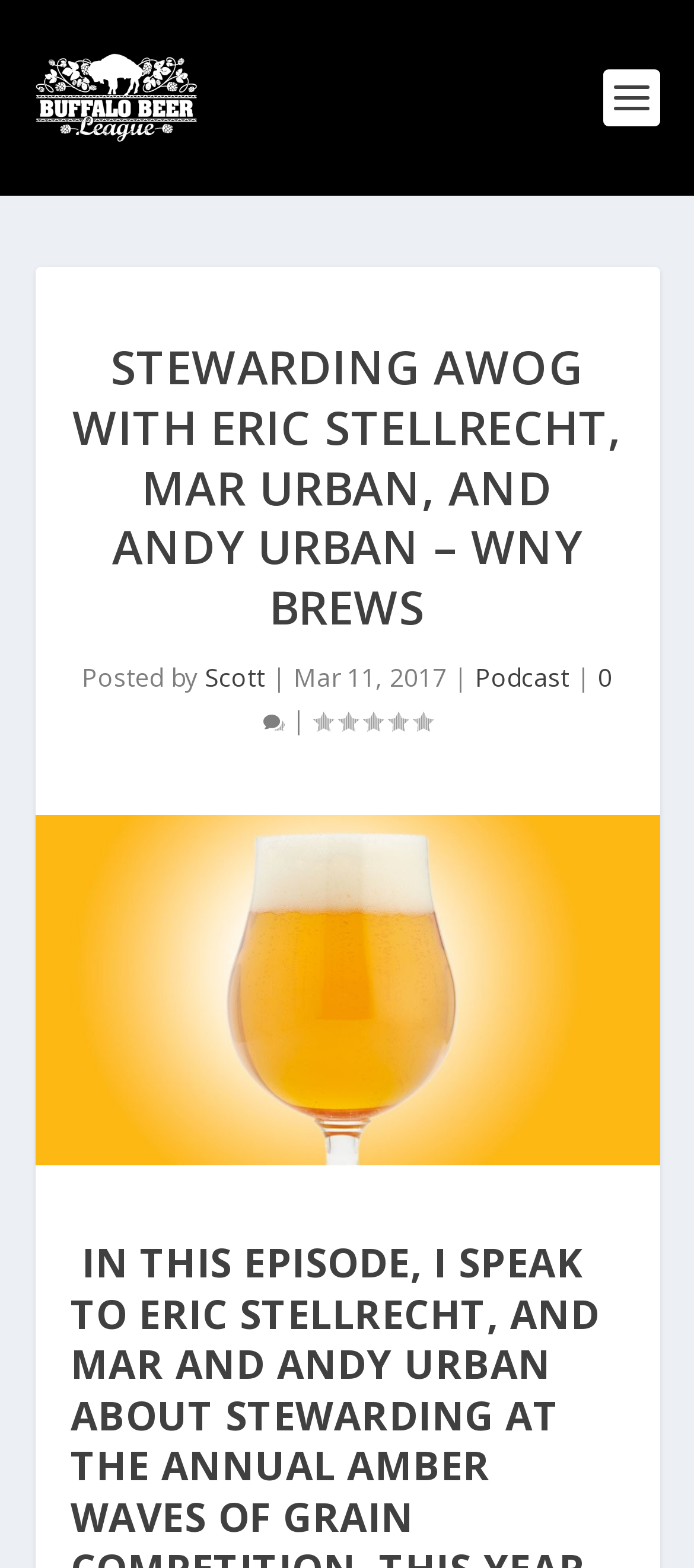Bounding box coordinates must be specified in the format (top-left x, top-left y, bottom-right x, bottom-right y). All values should be floating point numbers between 0 and 1. What are the bounding box coordinates of the UI element described as: victor lopez design

None